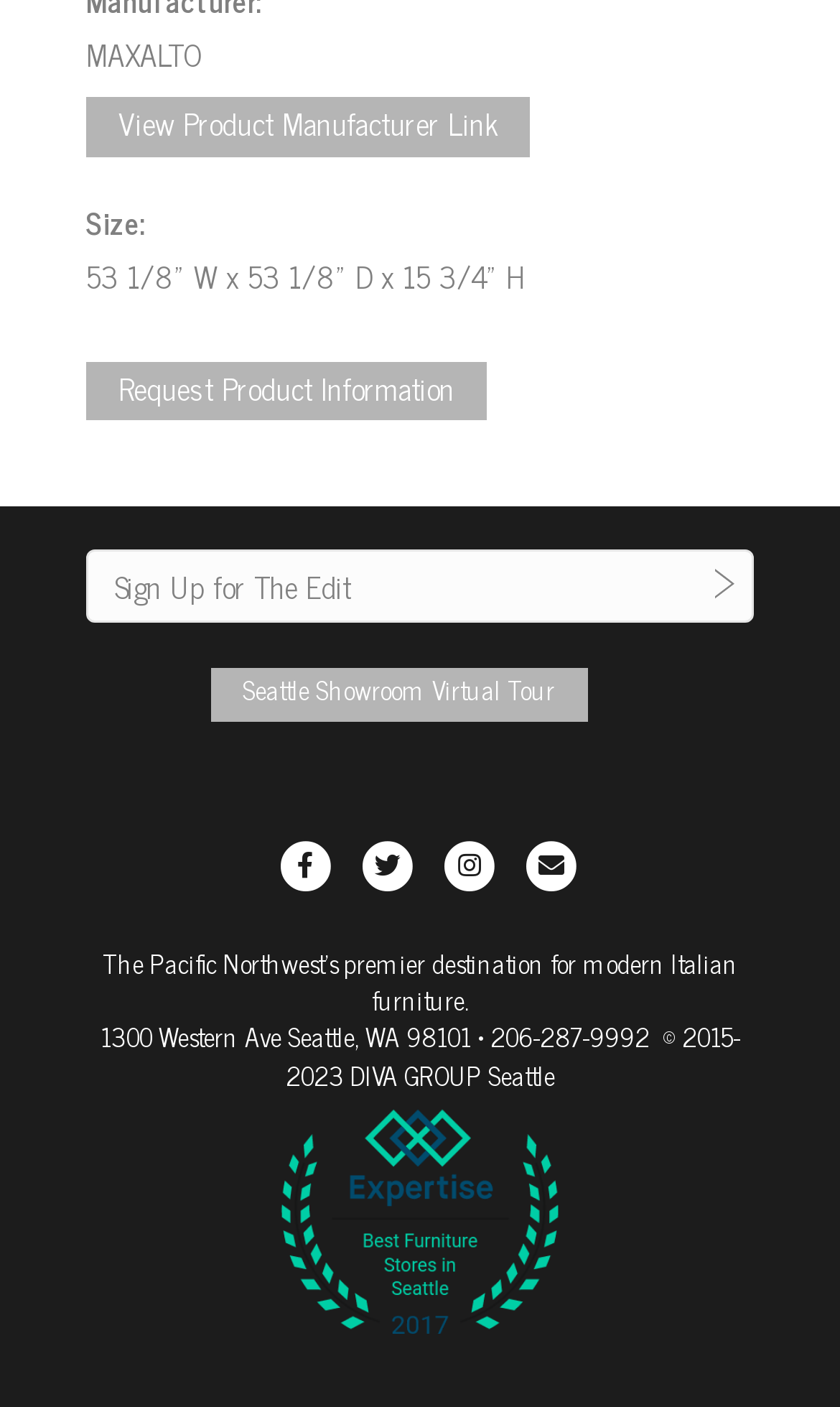Use one word or a short phrase to answer the question provided: 
How many social media links are there?

4